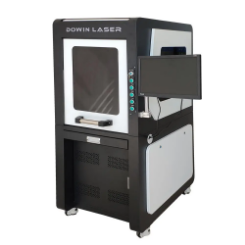Please answer the following question using a single word or phrase: 
What is the primary material of the machine's exterior?

Black